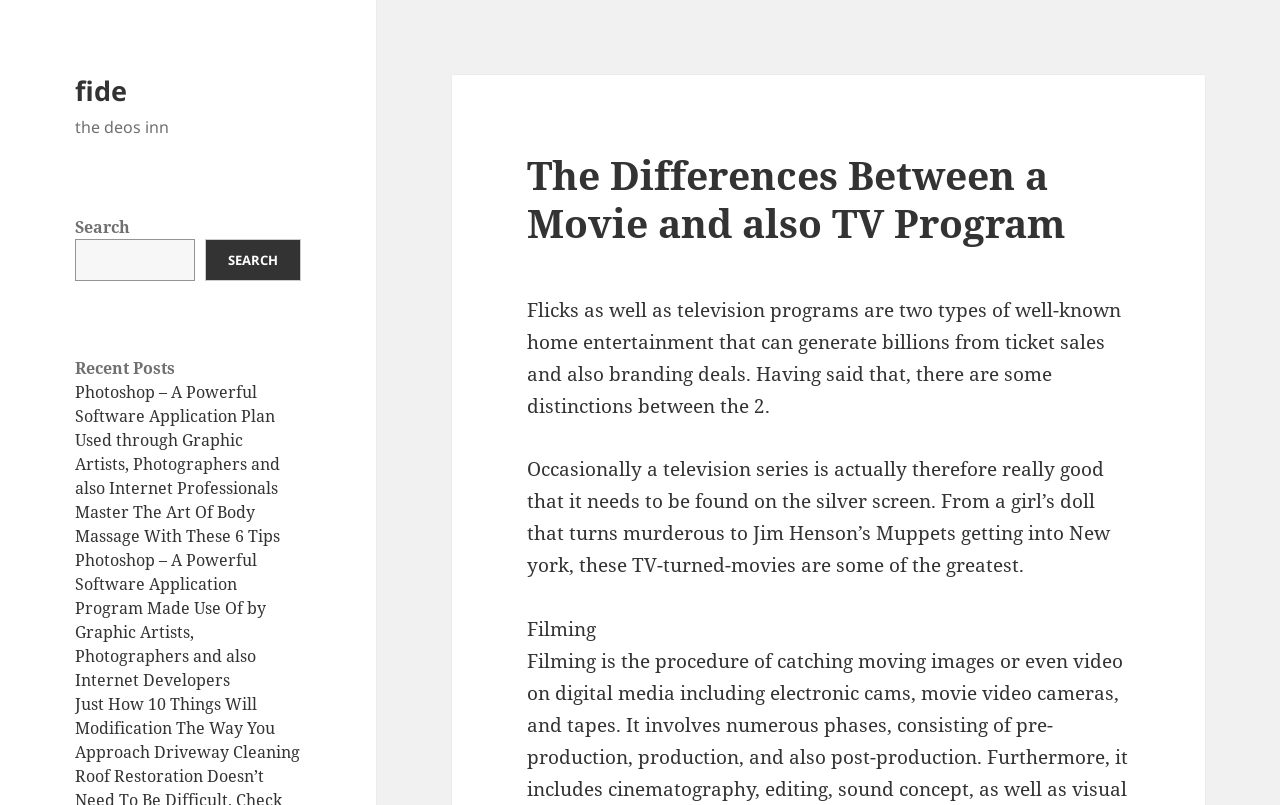How many TV-turned-movies are mentioned?
Please provide a single word or phrase in response based on the screenshot.

One